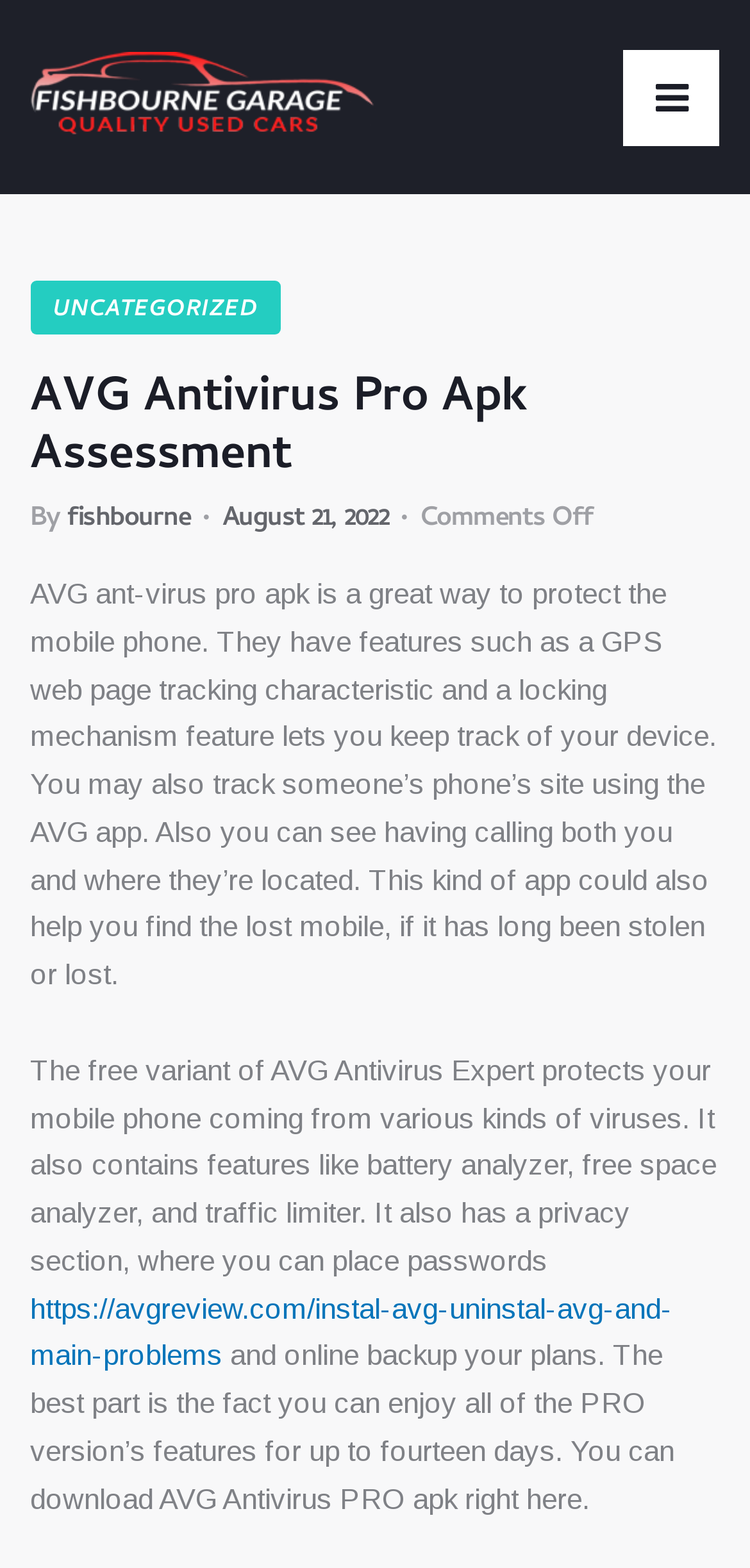Identify the bounding box for the given UI element using the description provided. Coordinates should be in the format (top-left x, top-left y, bottom-right x, bottom-right y) and must be between 0 and 1. Here is the description: title="Fishbourne Garage"

[0.04, 0.001, 0.502, 0.119]